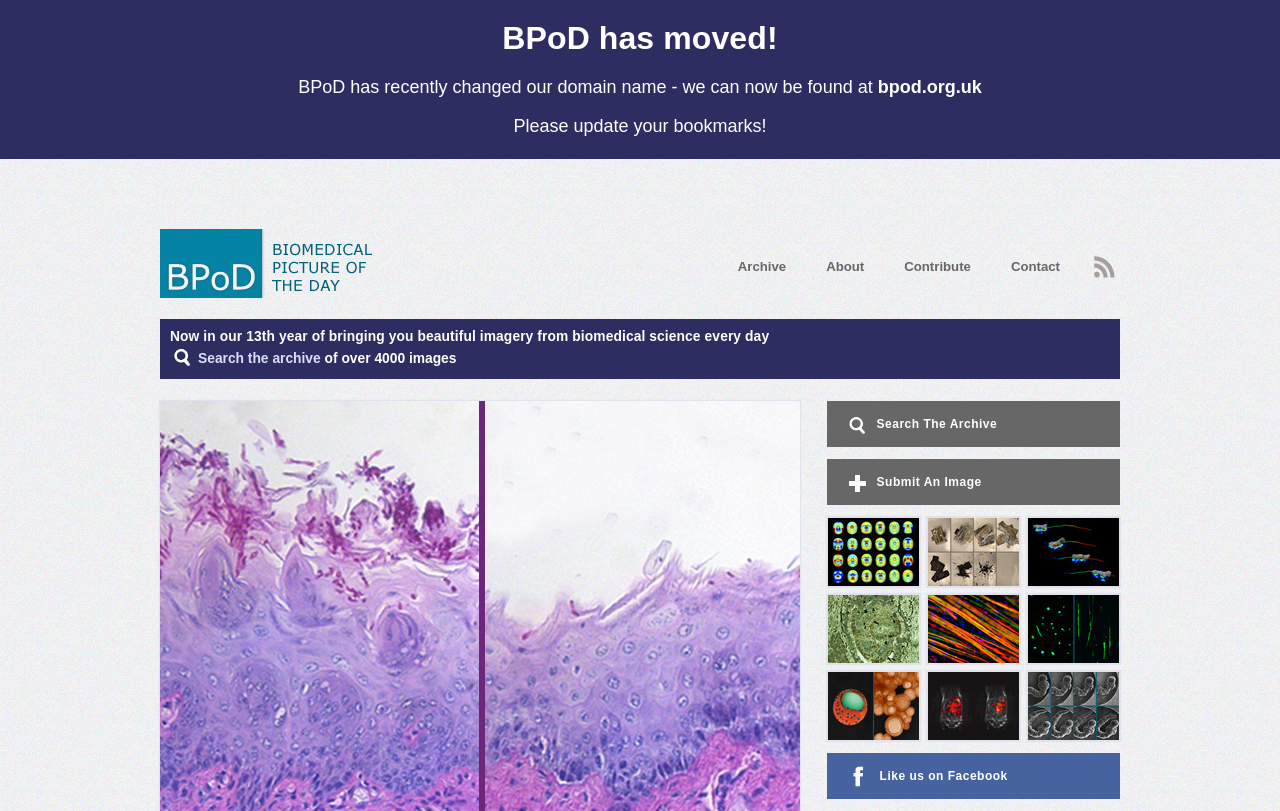What is the name of the website?
Please elaborate on the answer to the question with detailed information.

I found the name 'BPoD' in the heading 'BPoD has moved!' and also in the link 'Biomedical Picture Of The Day'.